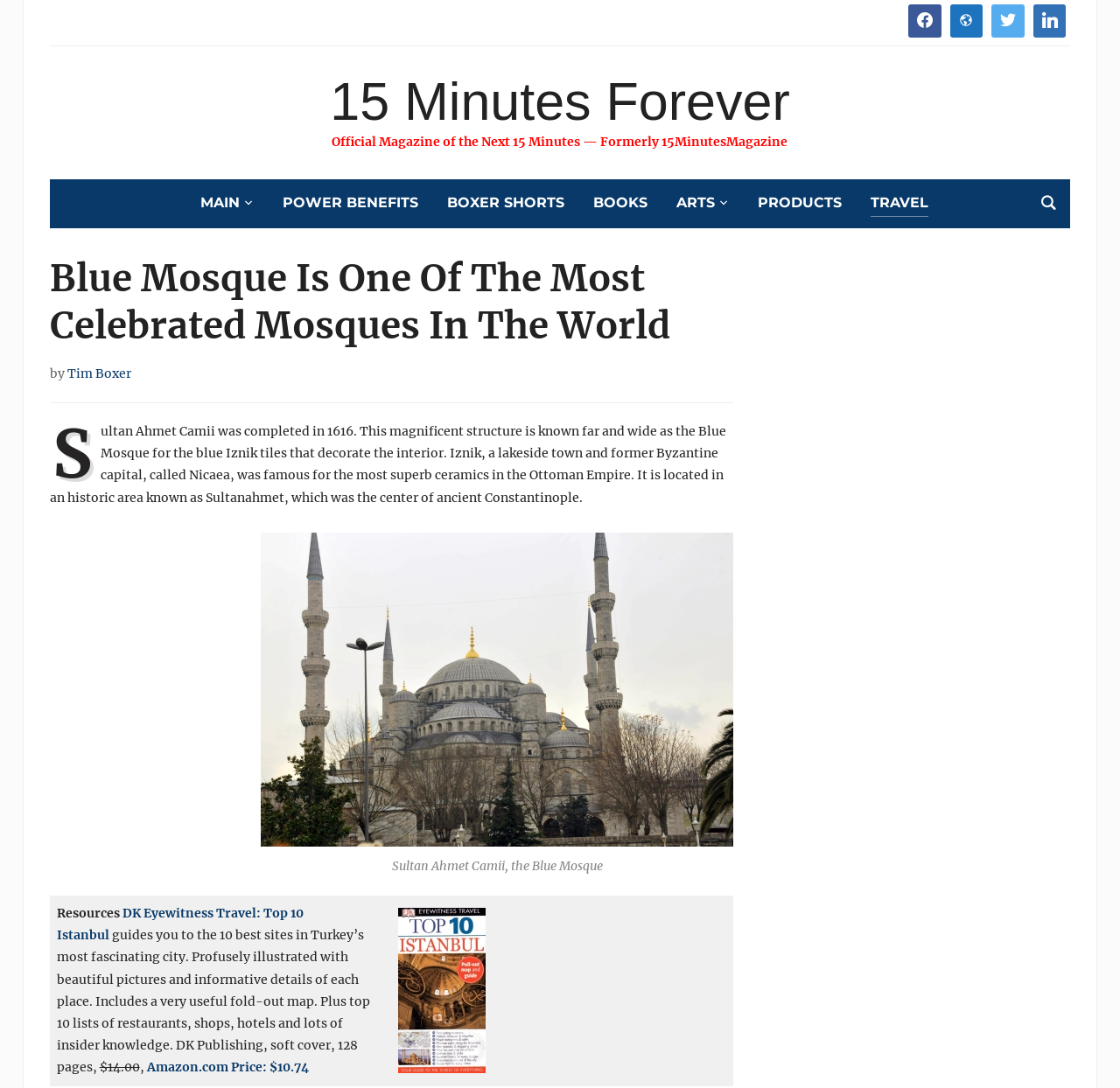Can you find the bounding box coordinates for the element that needs to be clicked to execute this instruction: "Explore travel"? The coordinates should be given as four float numbers between 0 and 1, i.e., [left, top, right, bottom].

[0.777, 0.175, 0.829, 0.199]